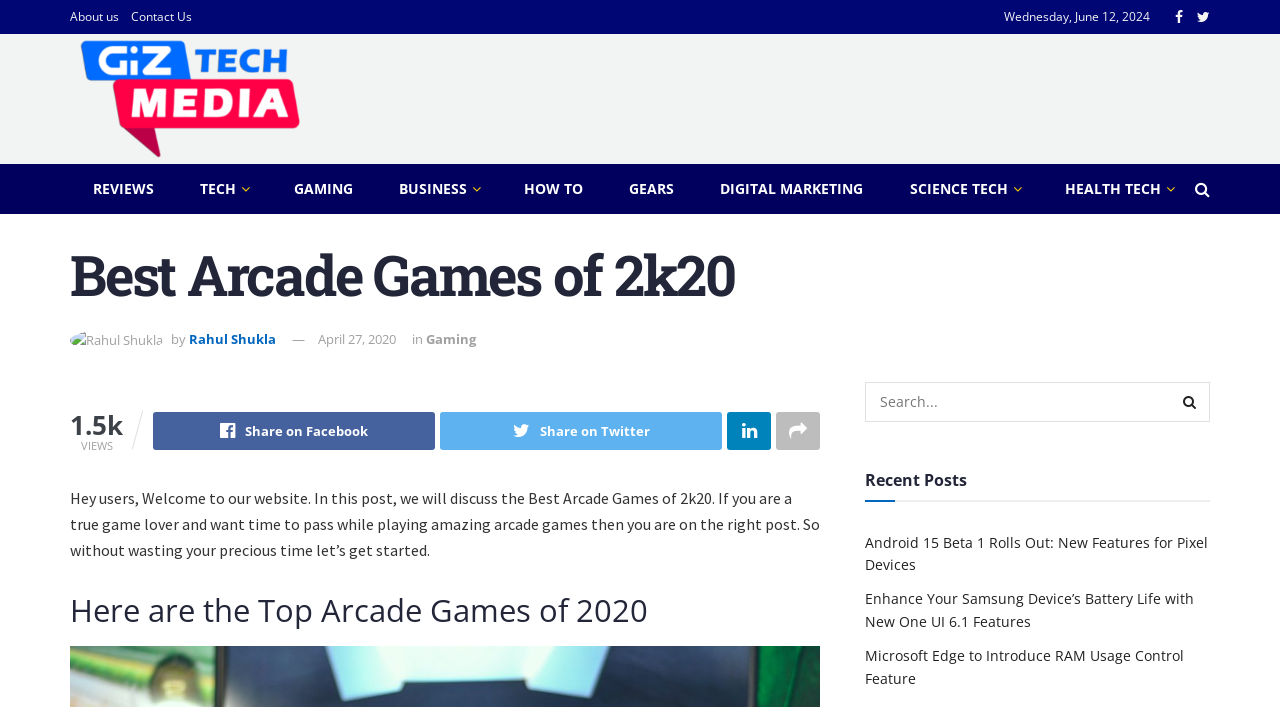Please specify the bounding box coordinates of the clickable section necessary to execute the following command: "Read the post by Rahul Shukla".

[0.148, 0.467, 0.216, 0.492]